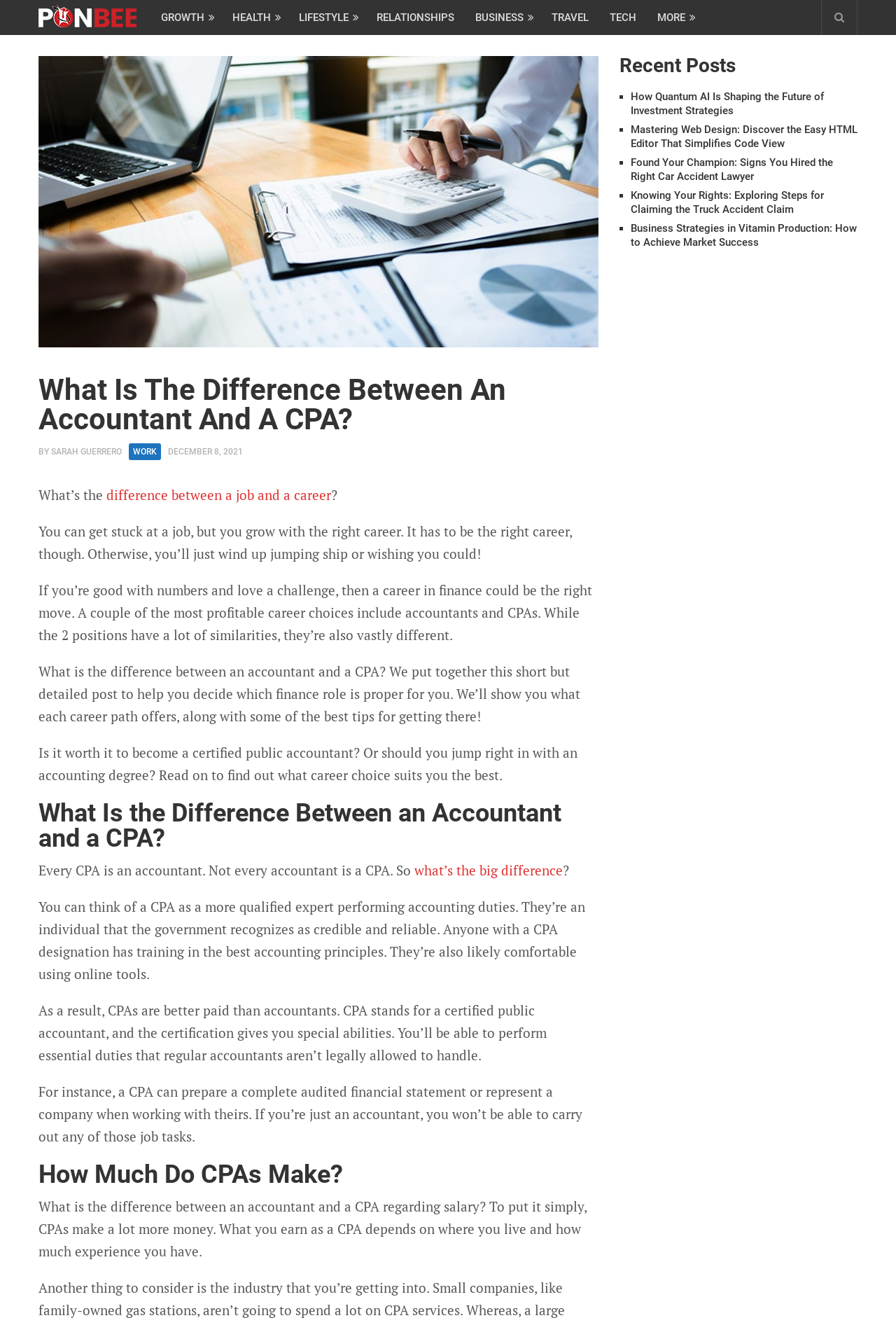What is the main topic of this webpage?
Please ensure your answer is as detailed and informative as possible.

Based on the webpage content, the main topic is the difference between an accountant and a certified public accountant (CPA). The webpage provides information on the roles, responsibilities, and salary differences between the two professions.